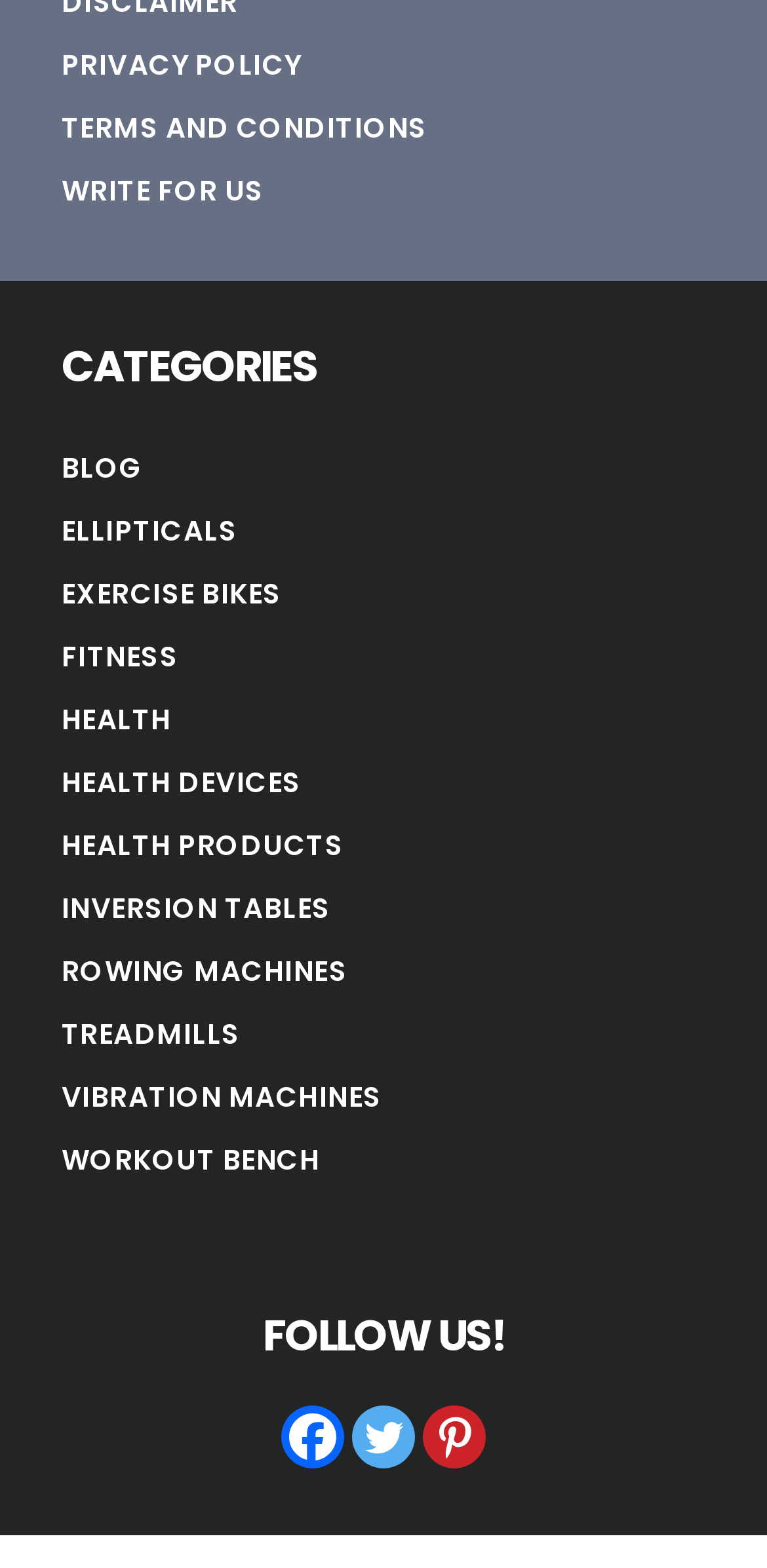What is the purpose of the links at the top of the webpage?
Answer the question with a single word or phrase, referring to the image.

Legal information